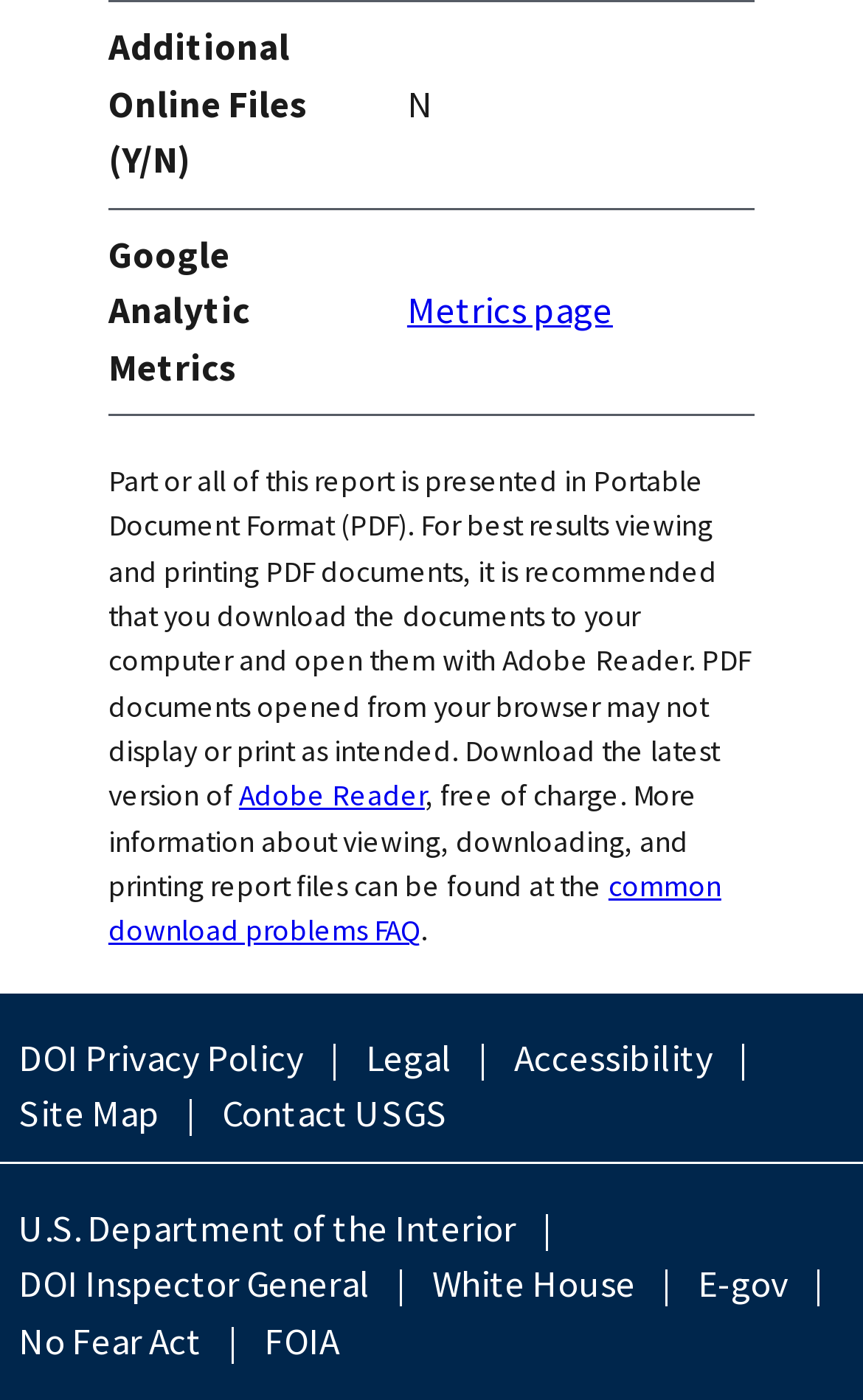Please identify the bounding box coordinates of the element I need to click to follow this instruction: "Contact USGS".

[0.236, 0.776, 0.541, 0.816]